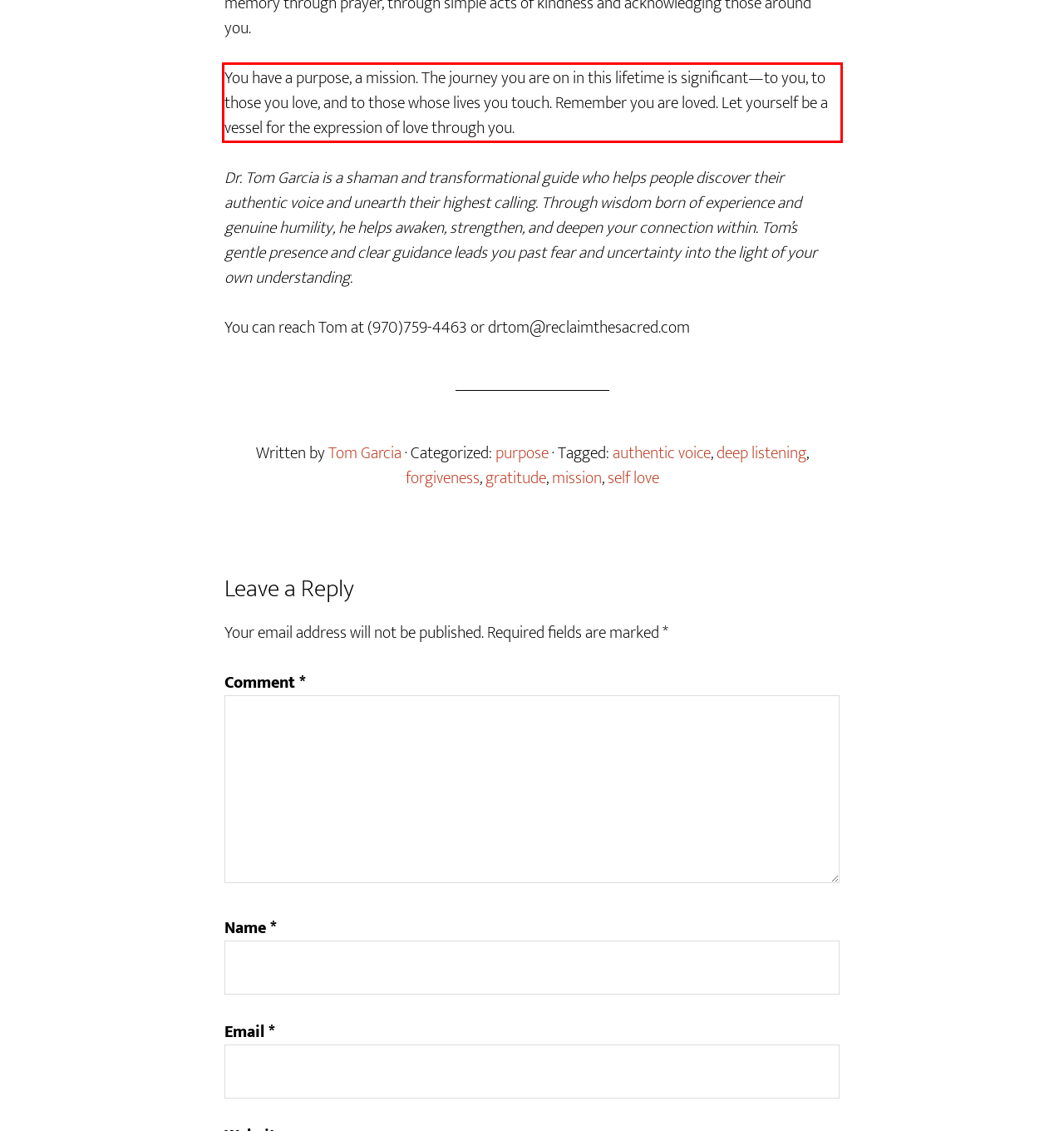Examine the webpage screenshot and use OCR to obtain the text inside the red bounding box.

You have a purpose, a mission. The journey you are on in this lifetime is significant—to you, to those you love, and to those whose lives you touch. Remember you are loved. Let yourself be a vessel for the expression of love through you.